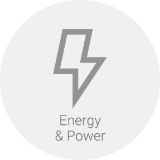What is the focus of GRN Elizabeth City's specialized services?
Carefully examine the image and provide a detailed answer to the question.

According to the caption, GRN Elizabeth City's specialized services focus on finding the right talent for a wide range of industries, including energy and power, to help organizations meet their critical staffing needs effectively.